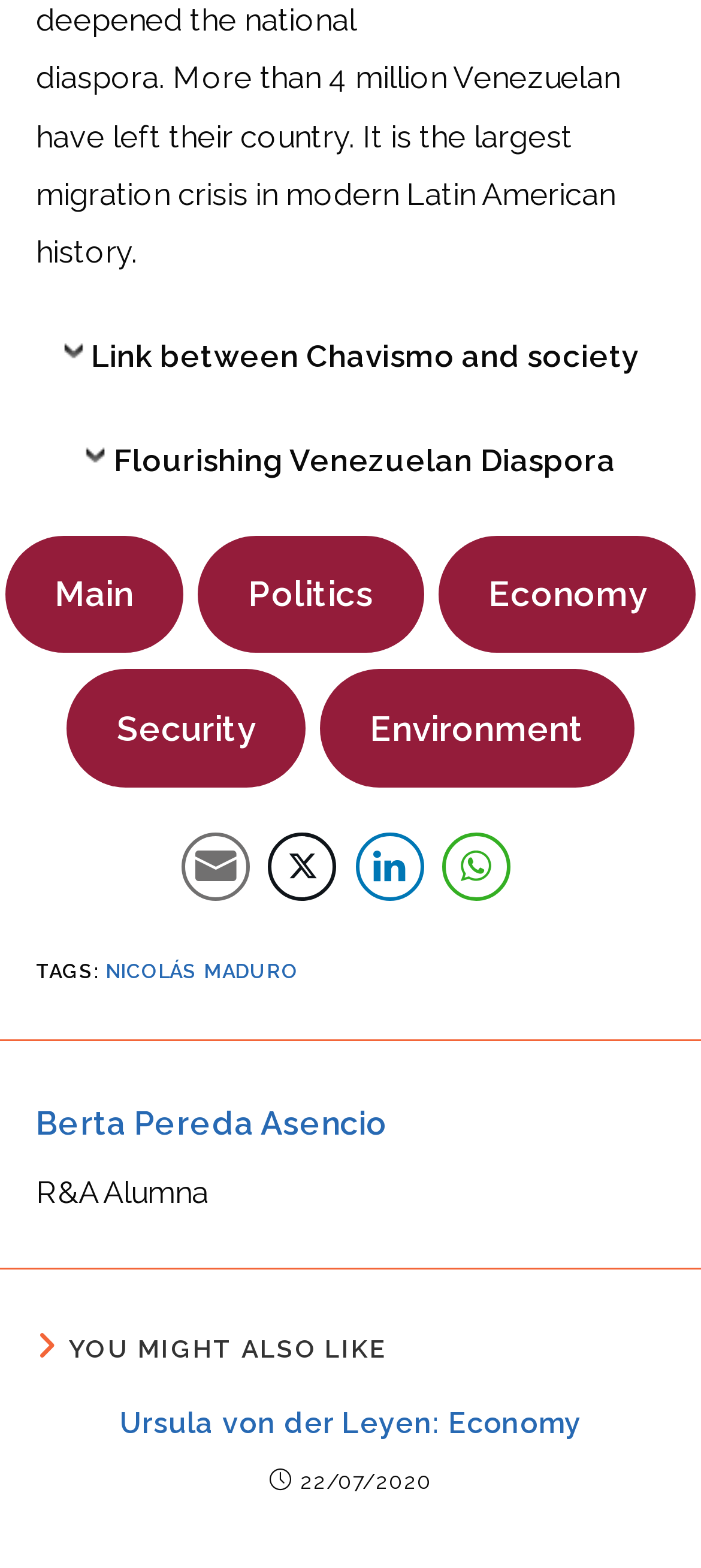Pinpoint the bounding box coordinates of the clickable element to carry out the following instruction: "View Ursula von der Leyen: Economy."

[0.082, 0.895, 0.918, 0.921]